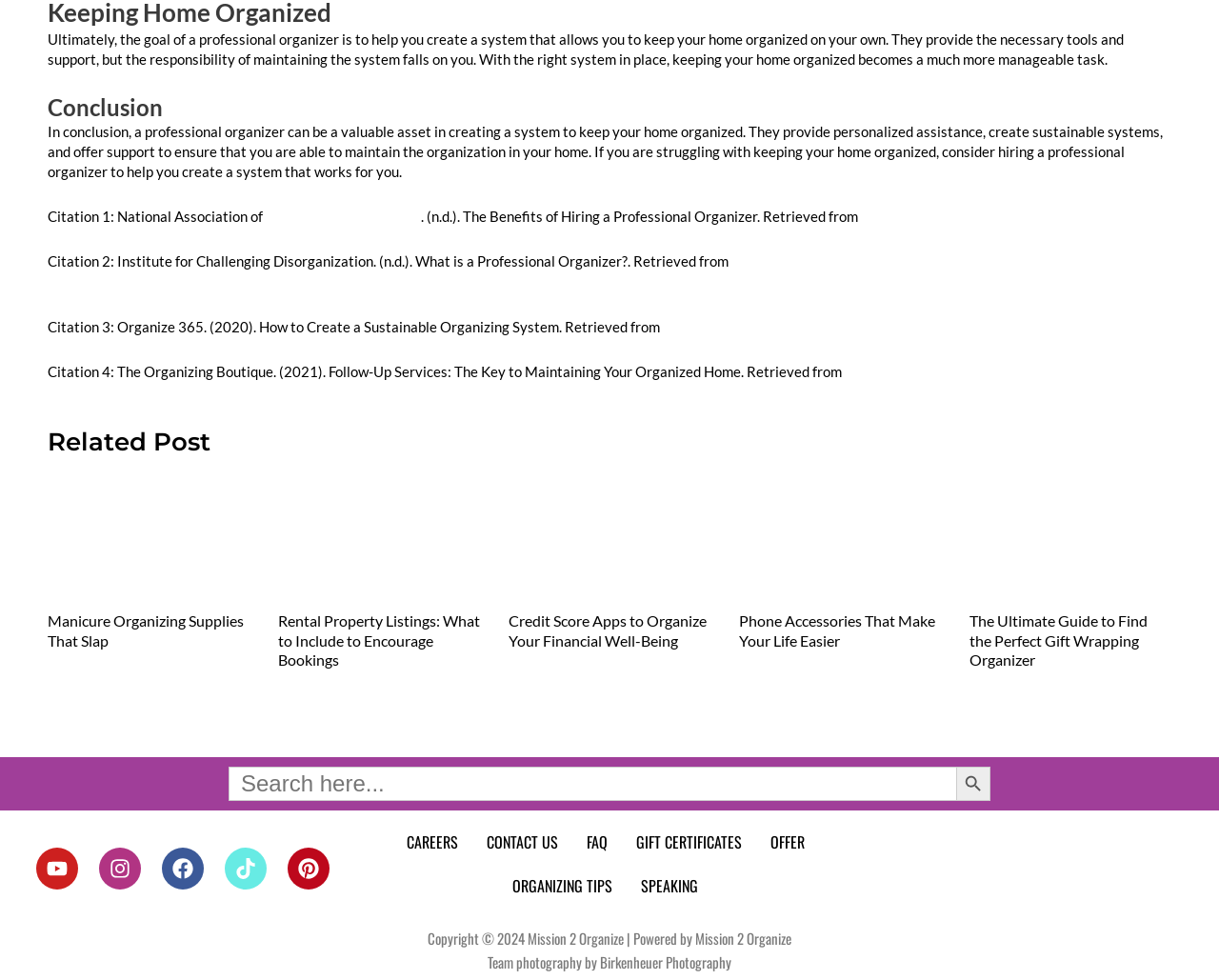Please specify the bounding box coordinates of the region to click in order to perform the following instruction: "Learn more about professional organizers".

[0.218, 0.212, 0.345, 0.229]